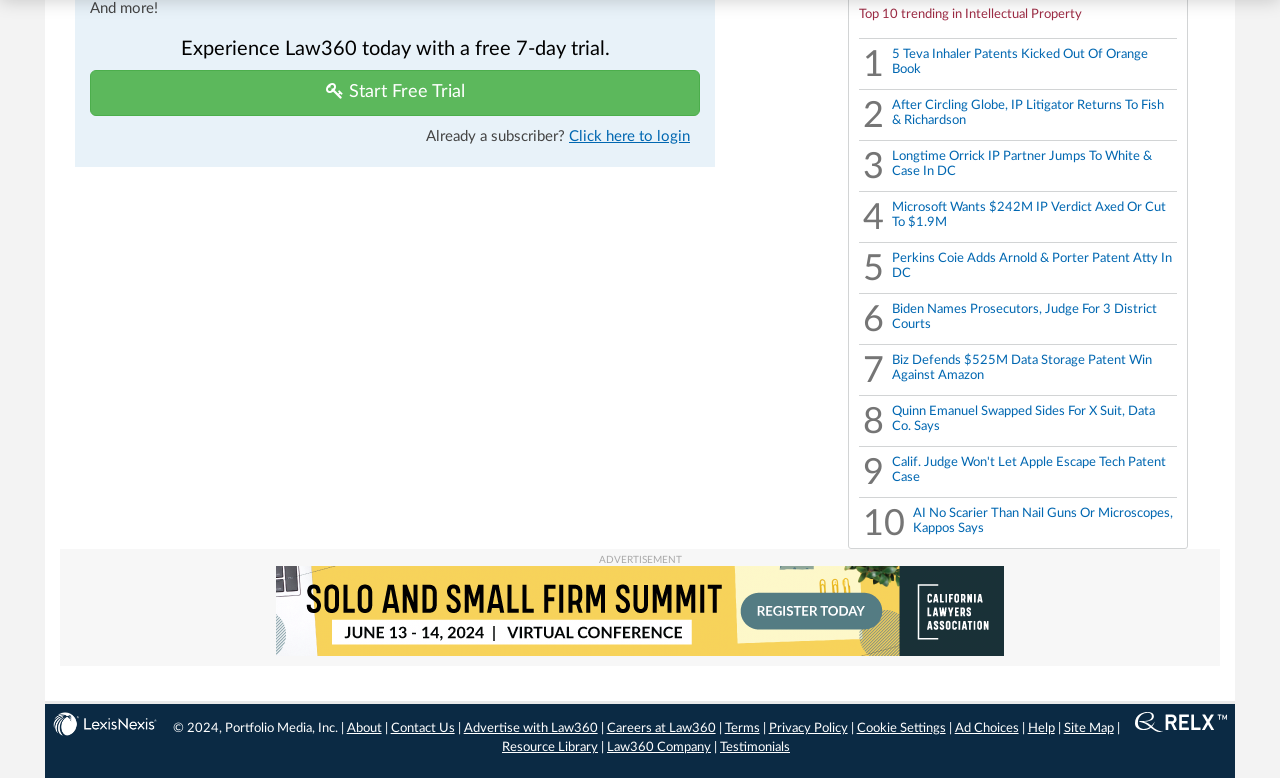How many trending topics are listed in Intellectual Property?
Using the image, give a concise answer in the form of a single word or short phrase.

10